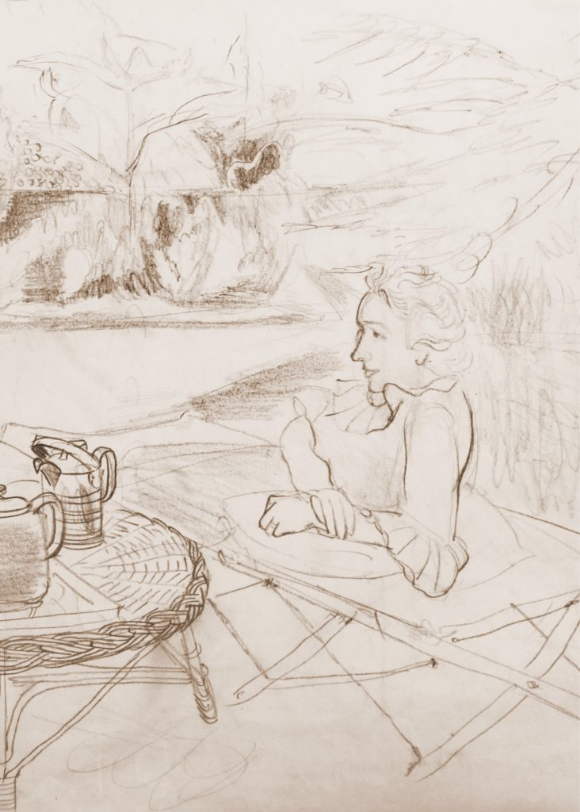Who illustrated Lucie's memoir?
Respond to the question with a single word or phrase according to the image.

Edward Bawden